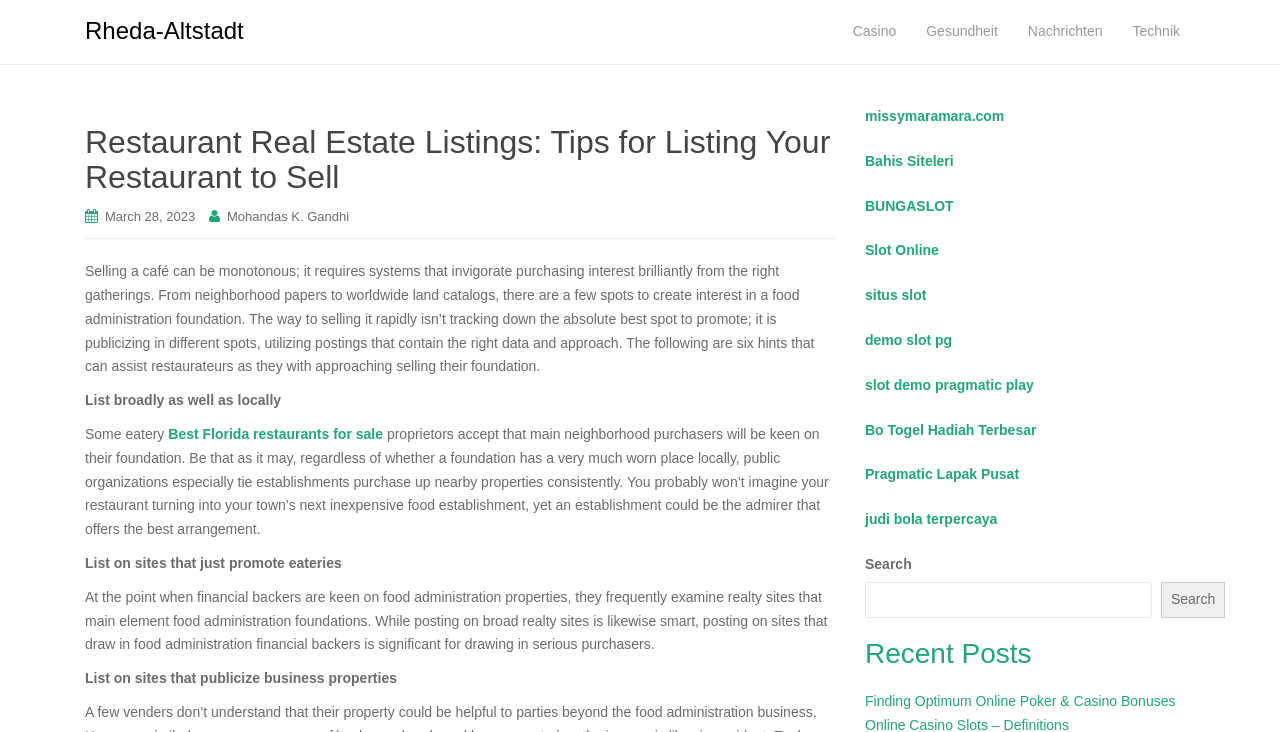Identify the bounding box coordinates of the region that should be clicked to execute the following instruction: "Check the recent posts".

[0.676, 0.873, 0.957, 0.915]